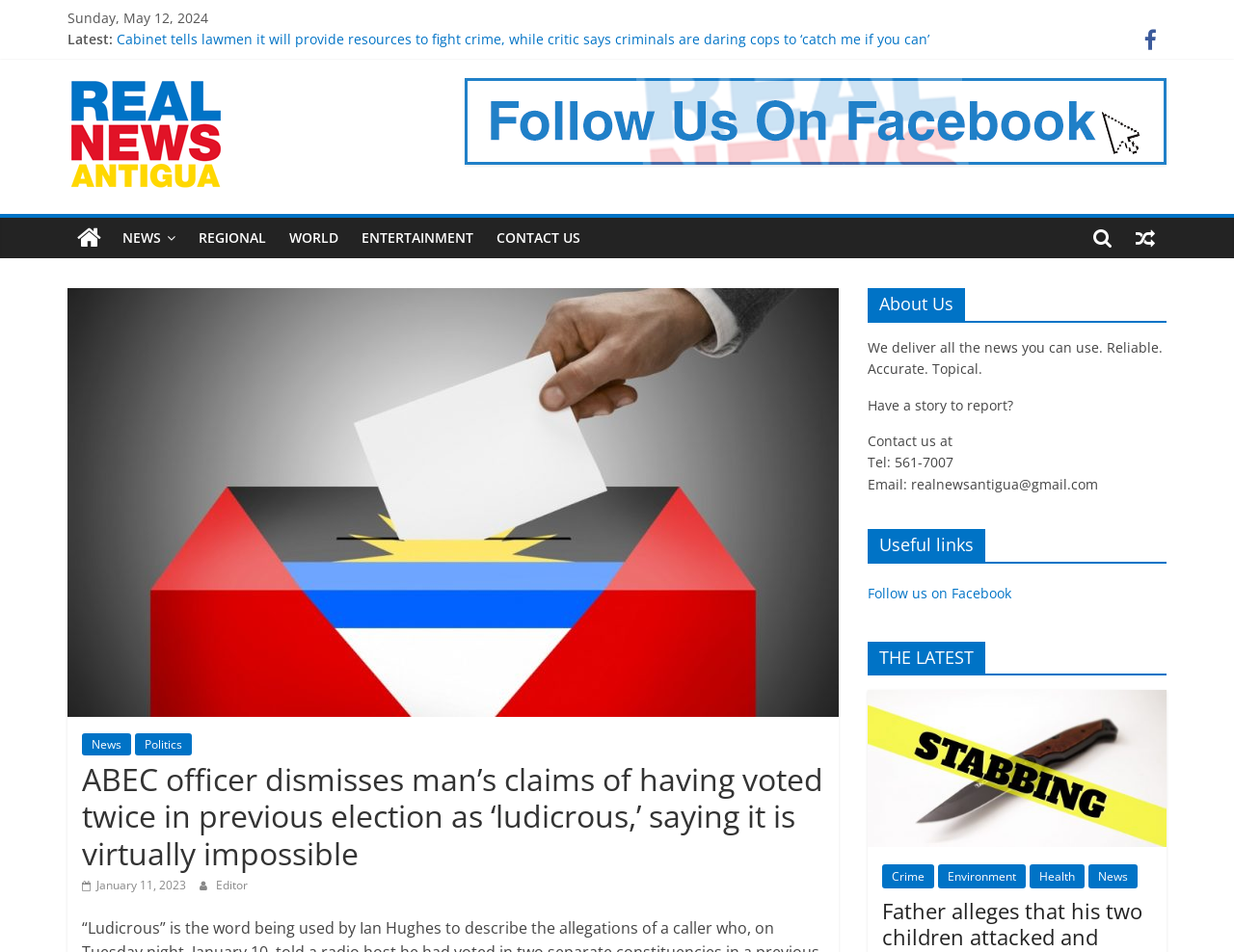Locate the bounding box coordinates of the element you need to click to accomplish the task described by this instruction: "Click on the 'Cabinet tells lawmen it will provide resources to fight crime, while critic says criminals are daring cops to ‘catch me if you can’’ link".

[0.095, 0.032, 0.753, 0.051]